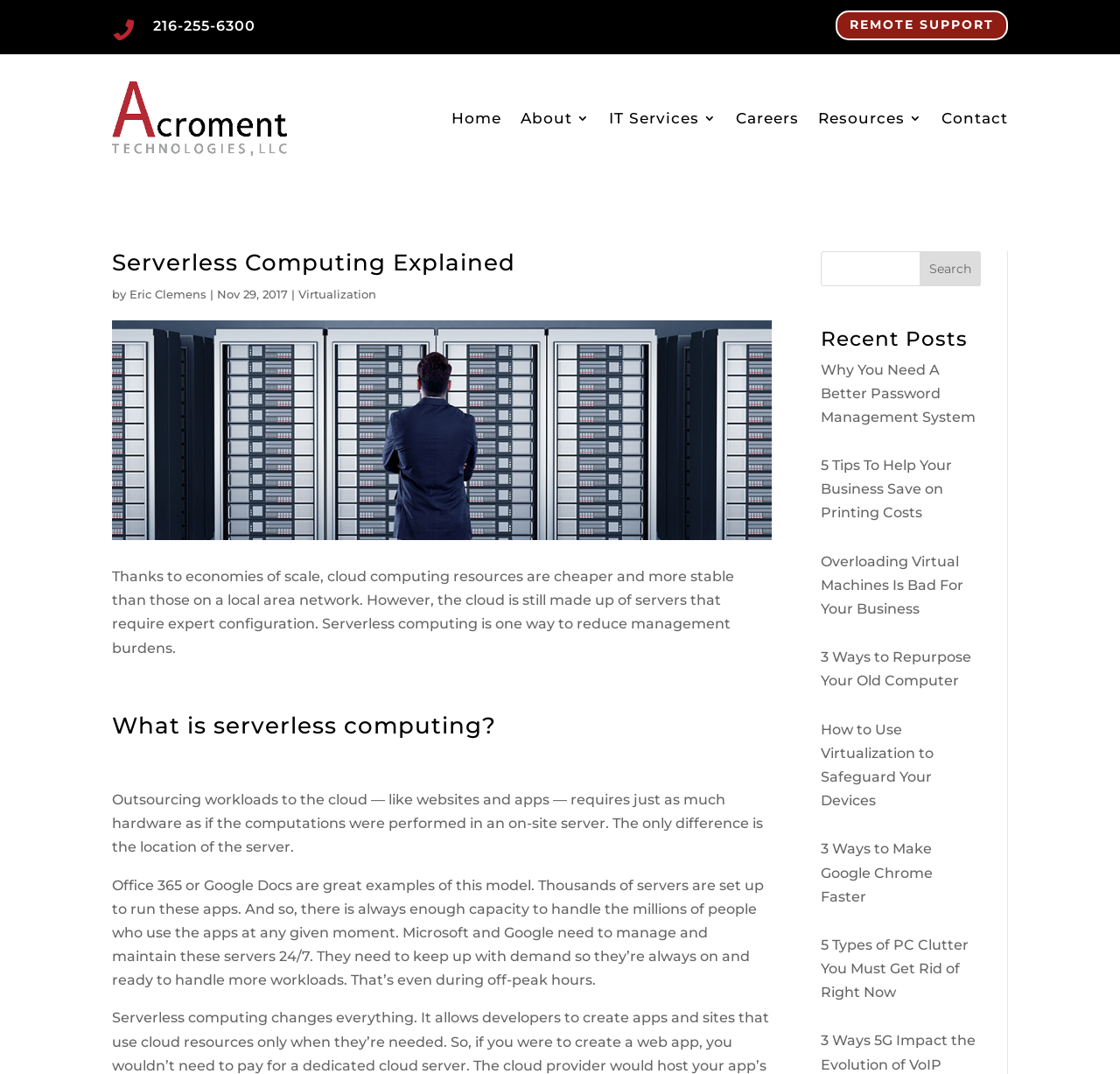Please provide the bounding box coordinates for the UI element as described: "Virtualization". The coordinates must be four floats between 0 and 1, represented as [left, top, right, bottom].

[0.266, 0.268, 0.336, 0.281]